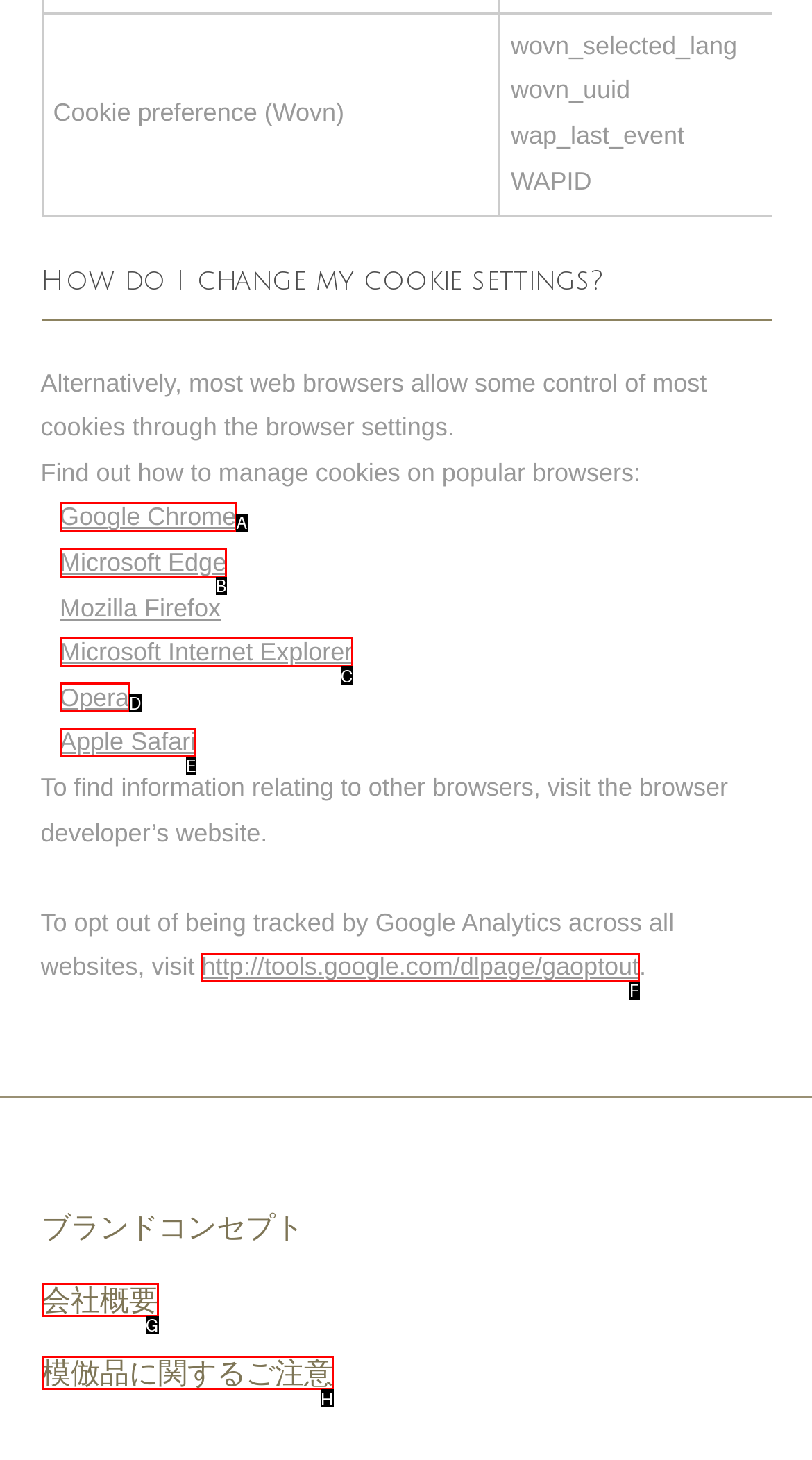Identify the correct choice to execute this task: Click on Google Chrome
Respond with the letter corresponding to the right option from the available choices.

A